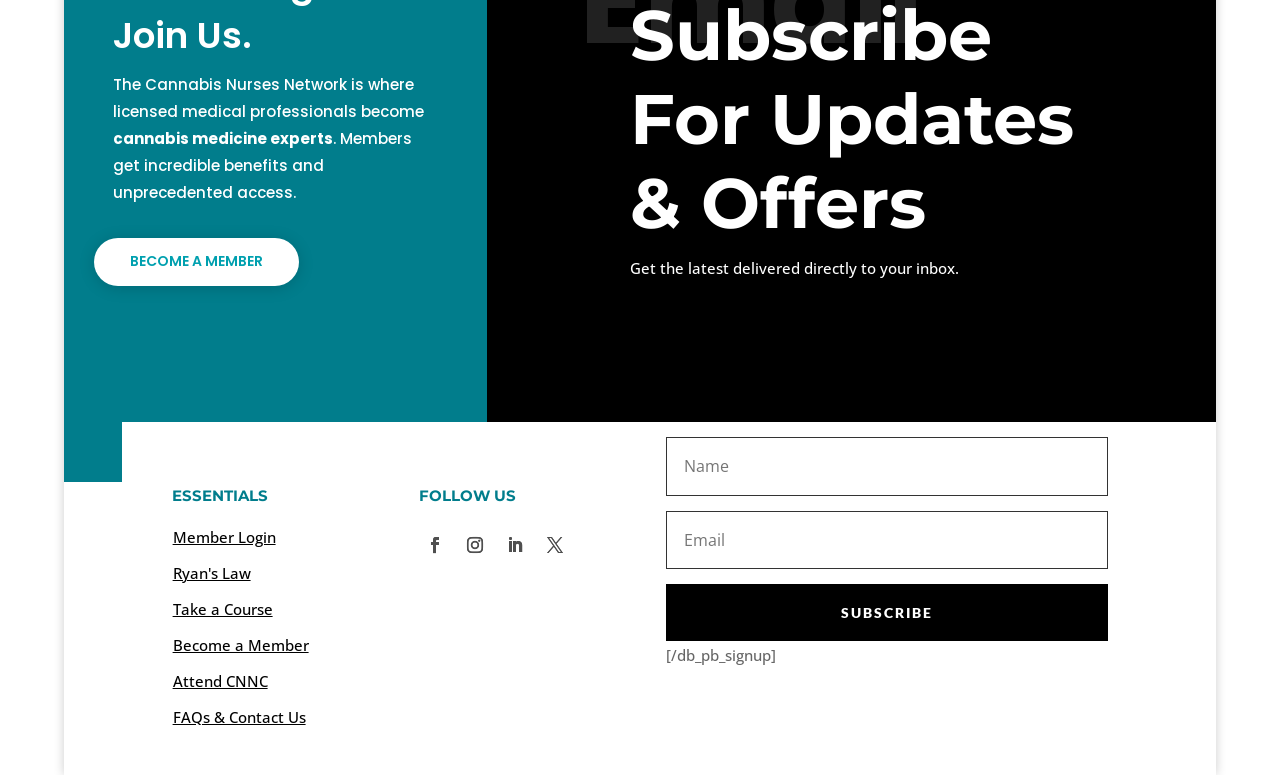What is the Cannabis Nurses Network about?
Please provide a comprehensive answer based on the details in the screenshot.

Based on the static text elements at the top of the webpage, it appears that the Cannabis Nurses Network is a platform where licensed medical professionals can become cannabis medicine experts, with members receiving benefits and access to resources.